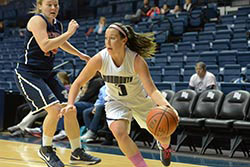What is the color of the defender's uniform?
Give a comprehensive and detailed explanation for the question.

The defender is trying to block the player's progress and is wearing a blue uniform, which is in contrast to the player's white uniform.